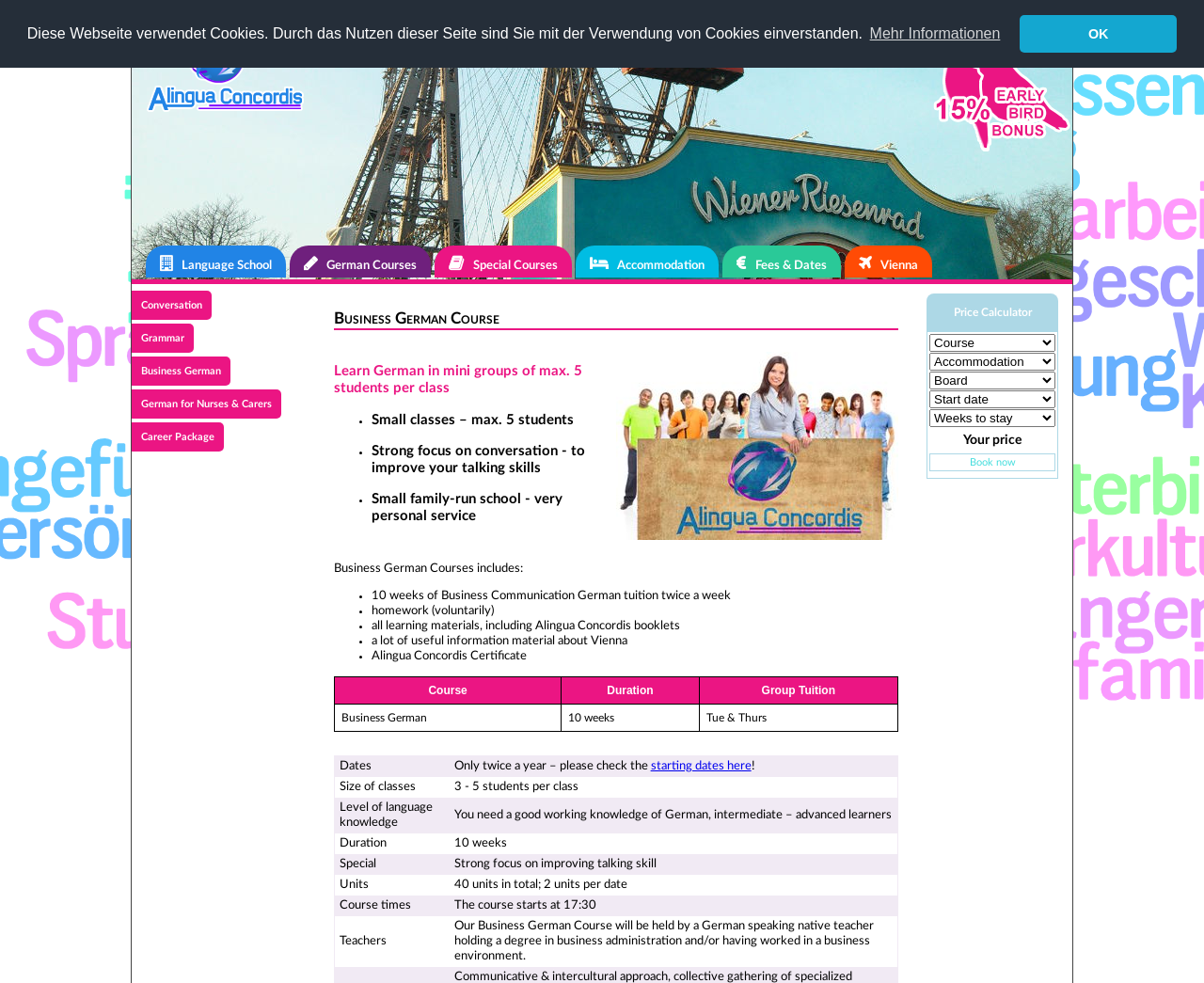Please locate the bounding box coordinates of the element that should be clicked to complete the given instruction: "Click the 'learn more about cookies' button".

[0.72, 0.02, 0.833, 0.049]